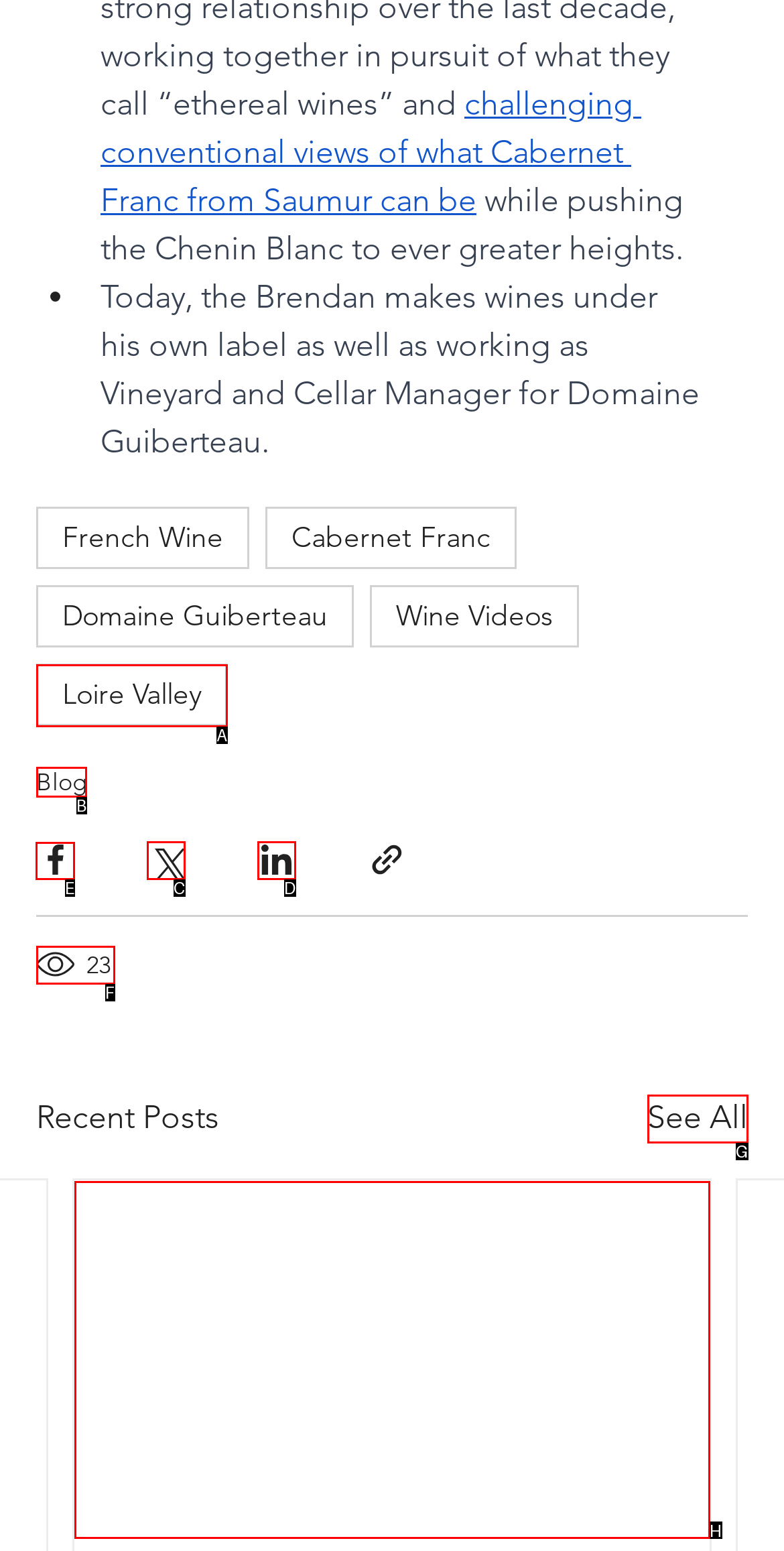What letter corresponds to the UI element to complete this task: Share via Facebook
Answer directly with the letter.

E